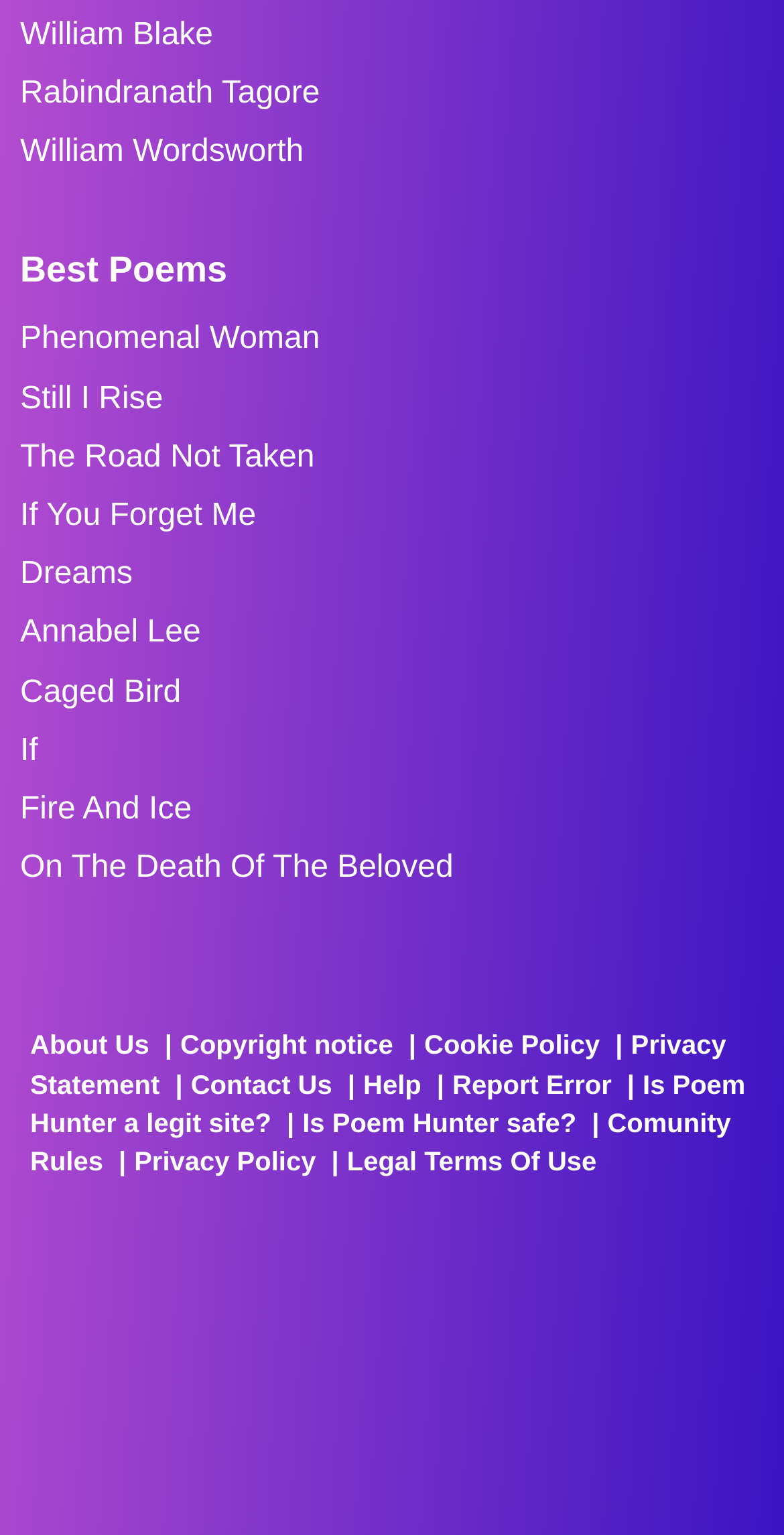Identify the bounding box coordinates of the area that should be clicked in order to complete the given instruction: "Read the poem Still I Rise". The bounding box coordinates should be four float numbers between 0 and 1, i.e., [left, top, right, bottom].

[0.026, 0.247, 0.974, 0.272]